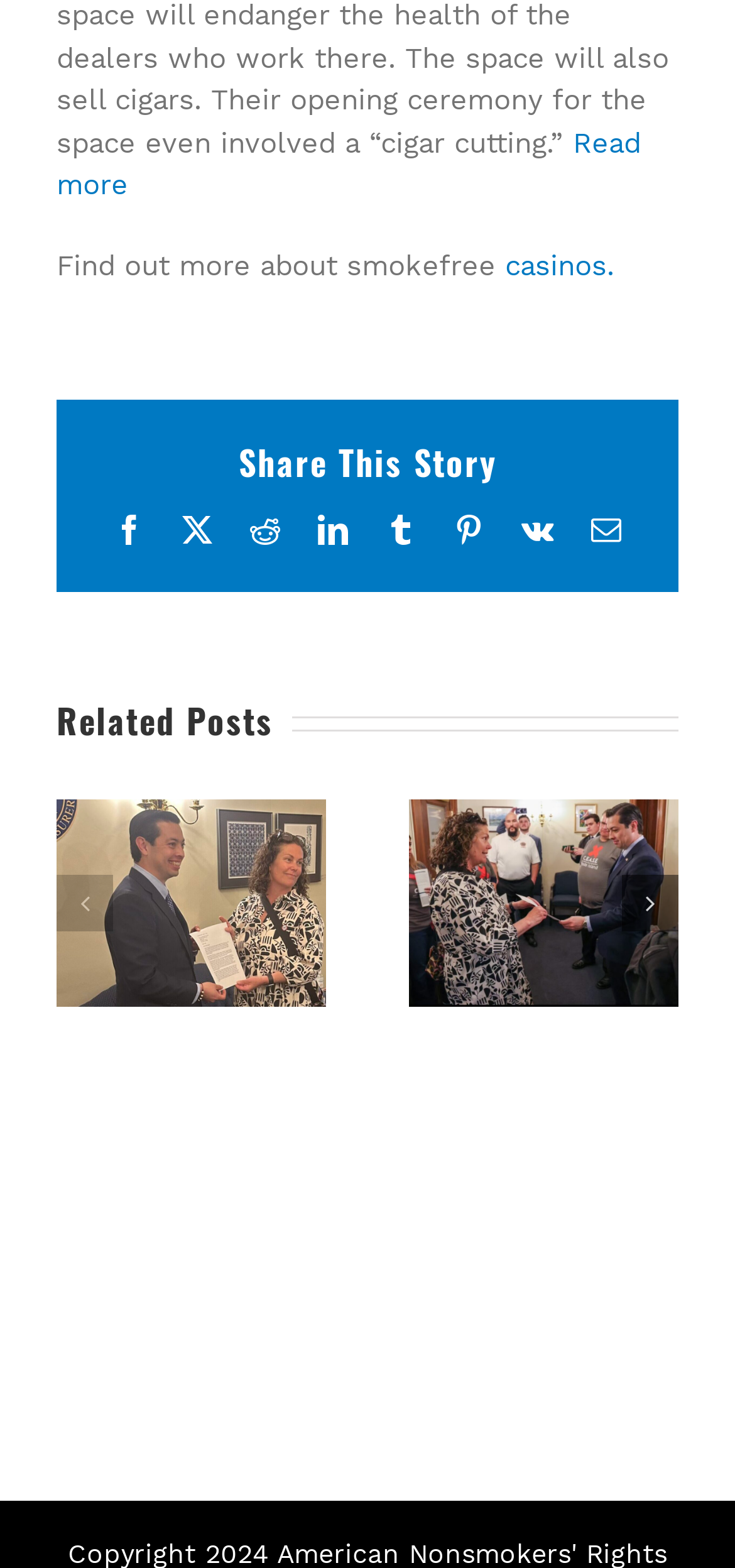Determine the coordinates of the bounding box that should be clicked to complete the instruction: "Share this story on Facebook". The coordinates should be represented by four float numbers between 0 and 1: [left, top, right, bottom].

[0.155, 0.329, 0.196, 0.348]